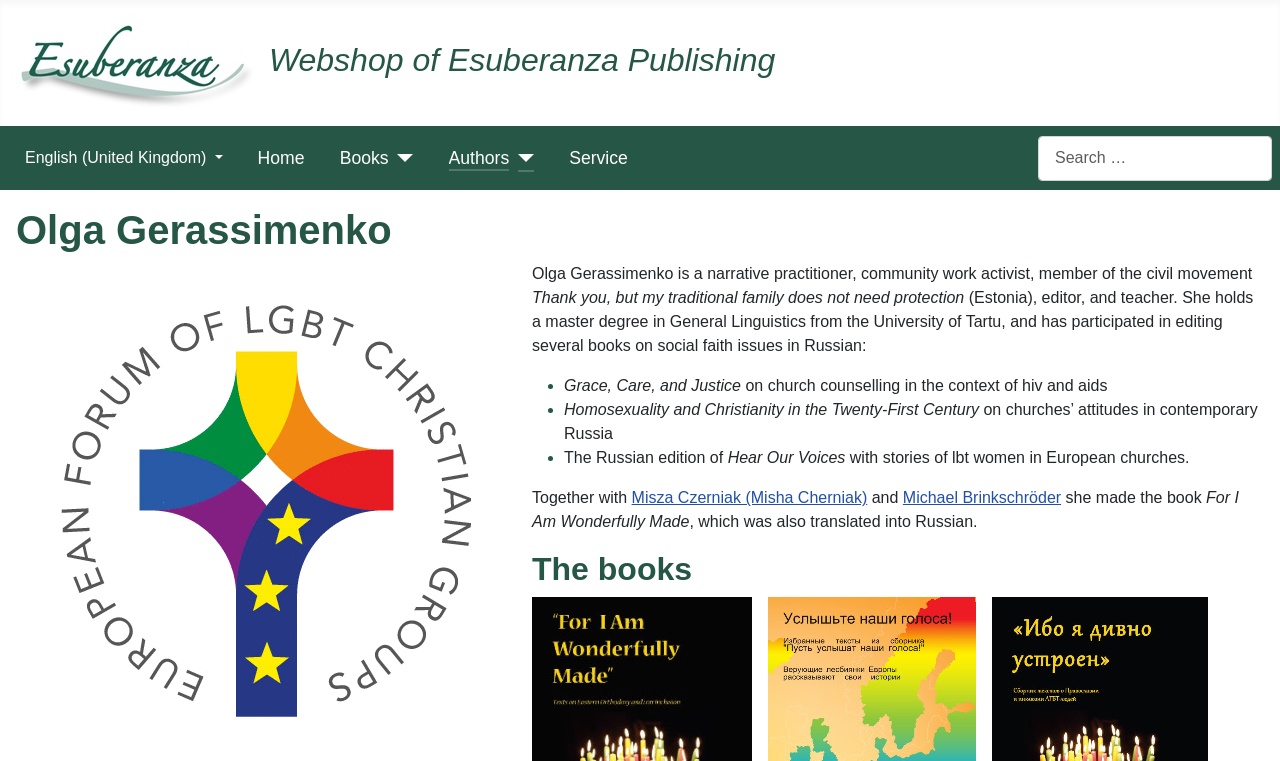What is the profession of Olga Gerassimenko?
Analyze the image and deliver a detailed answer to the question.

The profession of Olga Gerassimenko can be found in the text that describes her background. Specifically, it says 'She holds a master degree in General Linguistics from the University of Tartu, and has participated in editing several books on social faith issues in Russian: editor, and teacher.' This suggests that Olga Gerassimenko is an editor and teacher.